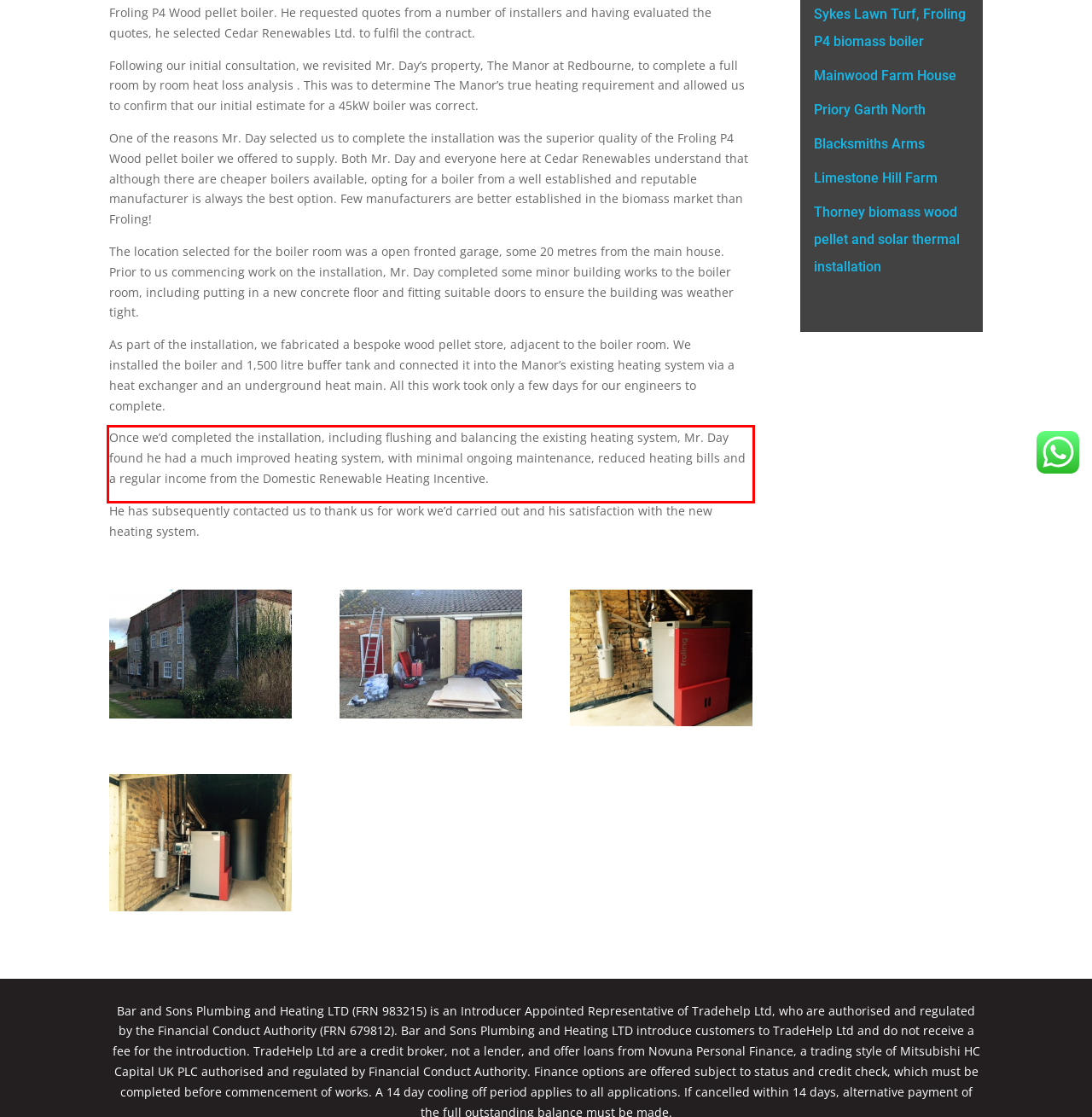You are provided with a screenshot of a webpage featuring a red rectangle bounding box. Extract the text content within this red bounding box using OCR.

Once we’d completed the installation, including flushing and balancing the existing heating system, Mr. Day found he had a much improved heating system, with minimal ongoing maintenance, reduced heating bills and a regular income from the Domestic Renewable Heating Incentive.